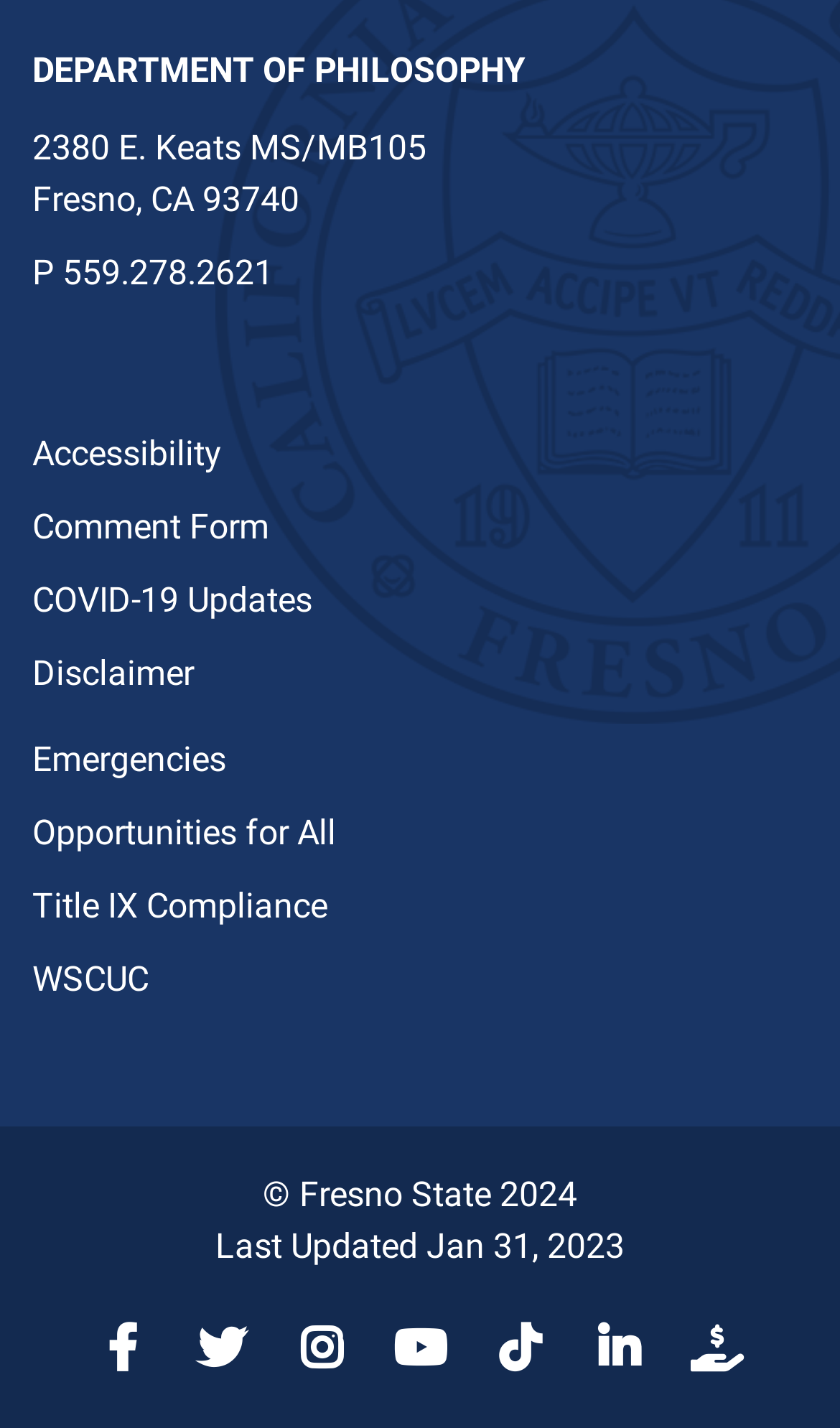Find the bounding box coordinates of the element's region that should be clicked in order to follow the given instruction: "Check the COVID-19 updates". The coordinates should consist of four float numbers between 0 and 1, i.e., [left, top, right, bottom].

[0.038, 0.406, 0.372, 0.434]